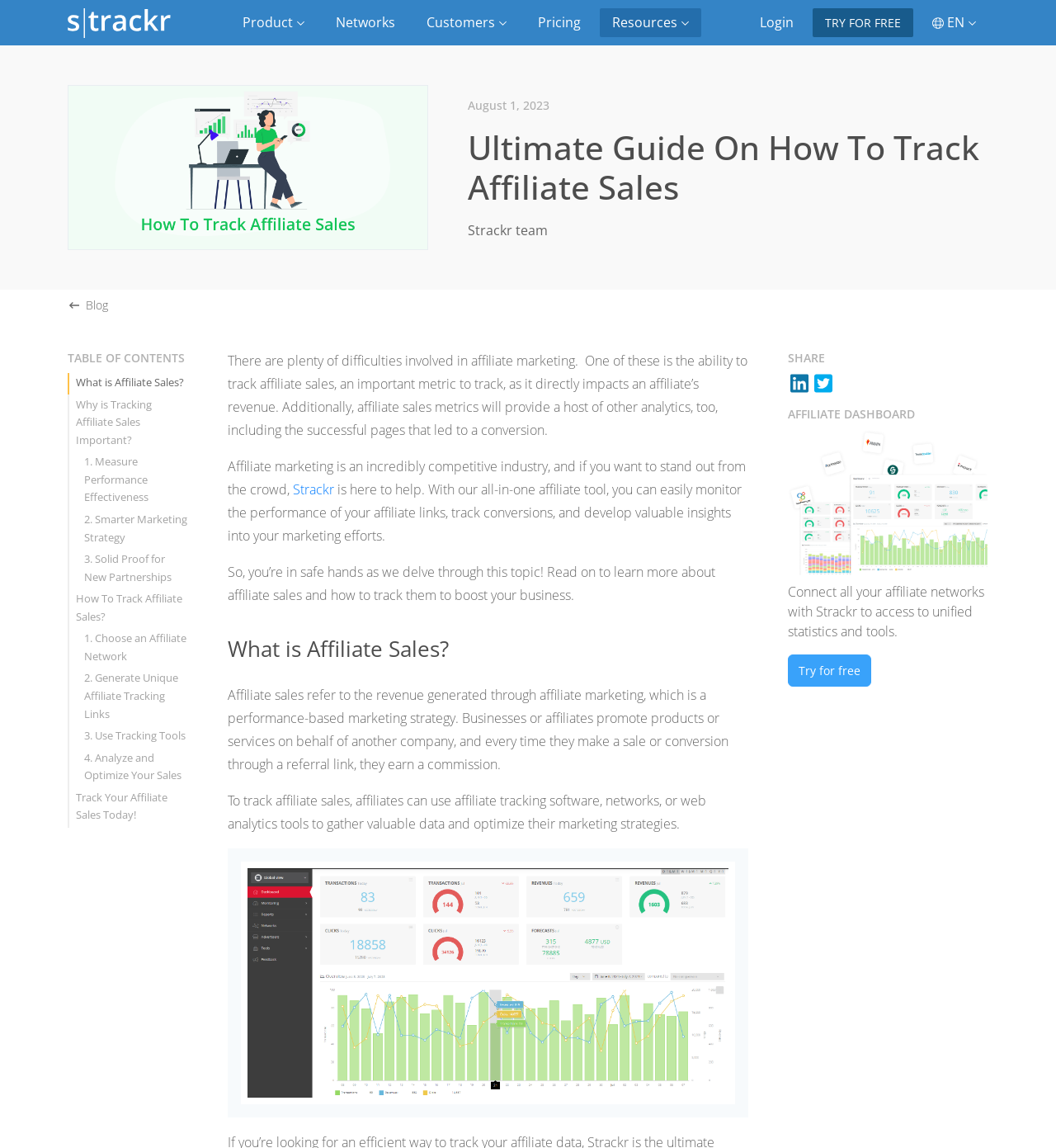What is the main heading of this webpage? Please extract and provide it.

Ultimate Guide On How To Track Affiliate Sales